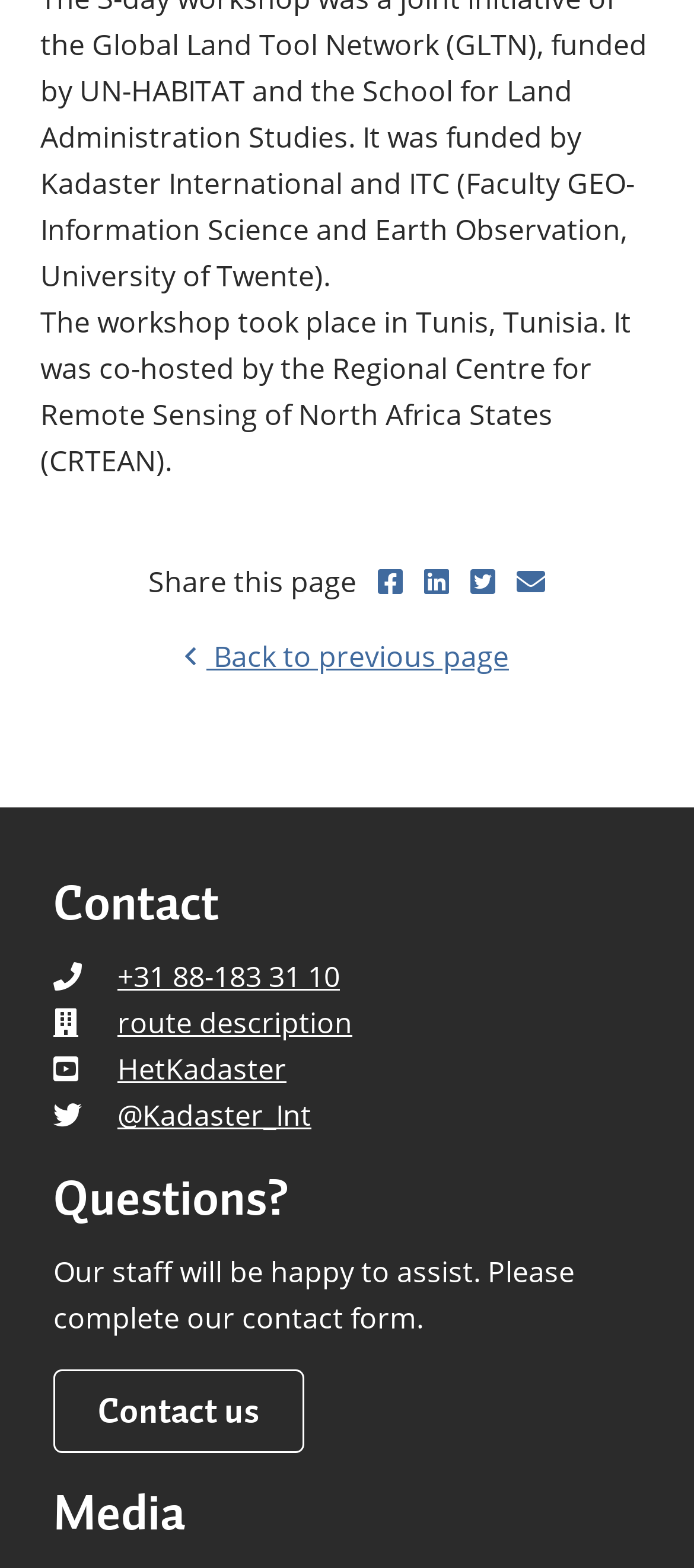Show the bounding box coordinates of the region that should be clicked to follow the instruction: "Watch Kadaster's YouTube videos."

[0.169, 0.5, 0.413, 0.525]